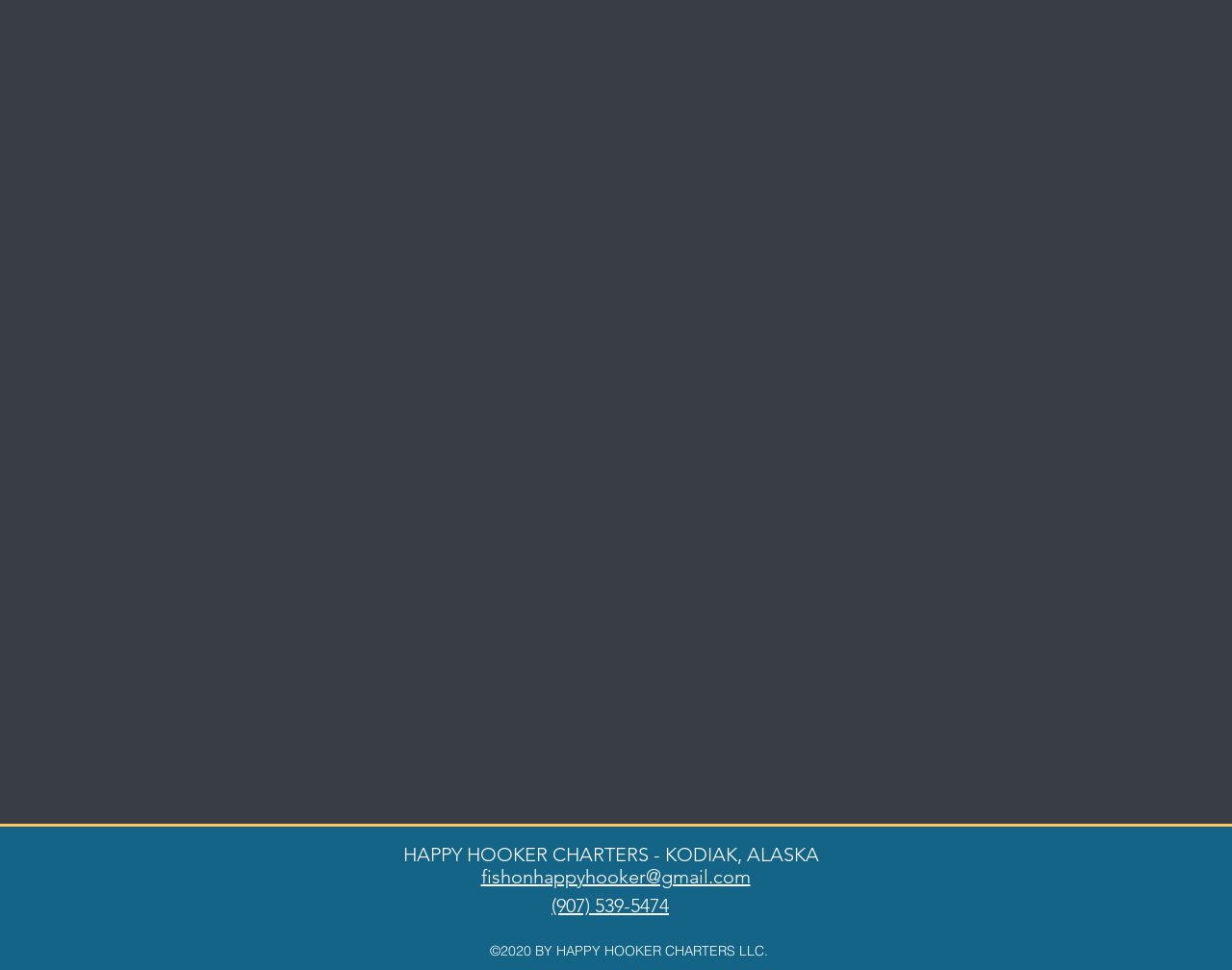Given the content of the image, can you provide a detailed answer to the question?
What is the copyright year of the website?

The copyright year of the website can be found in the section with the heading '©2020 BY HAPPY HOOKER CHARTERS LLC.', which indicates that the website's copyright year is 2020.